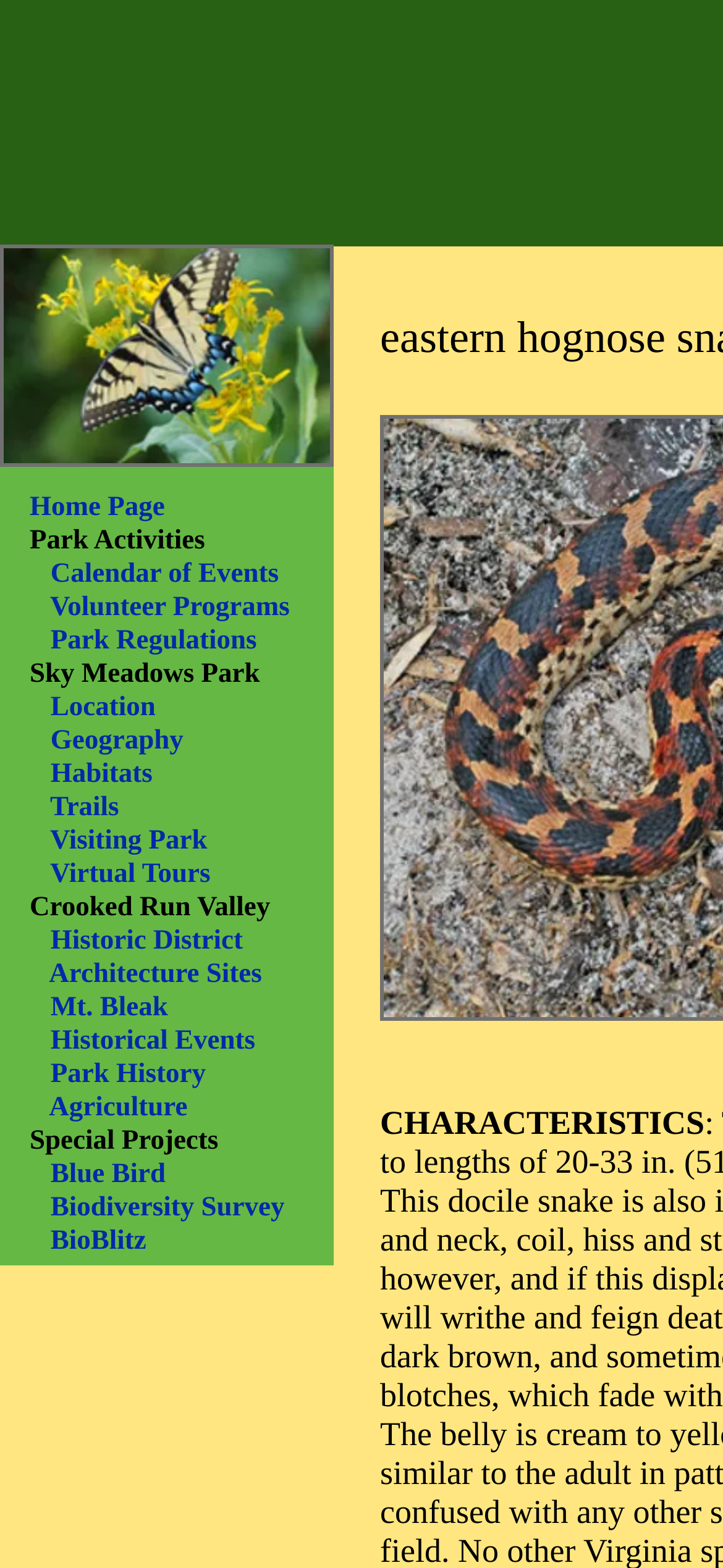What is the main topic of this webpage?
Look at the image and answer the question with a single word or phrase.

Eastern Hognose Snake